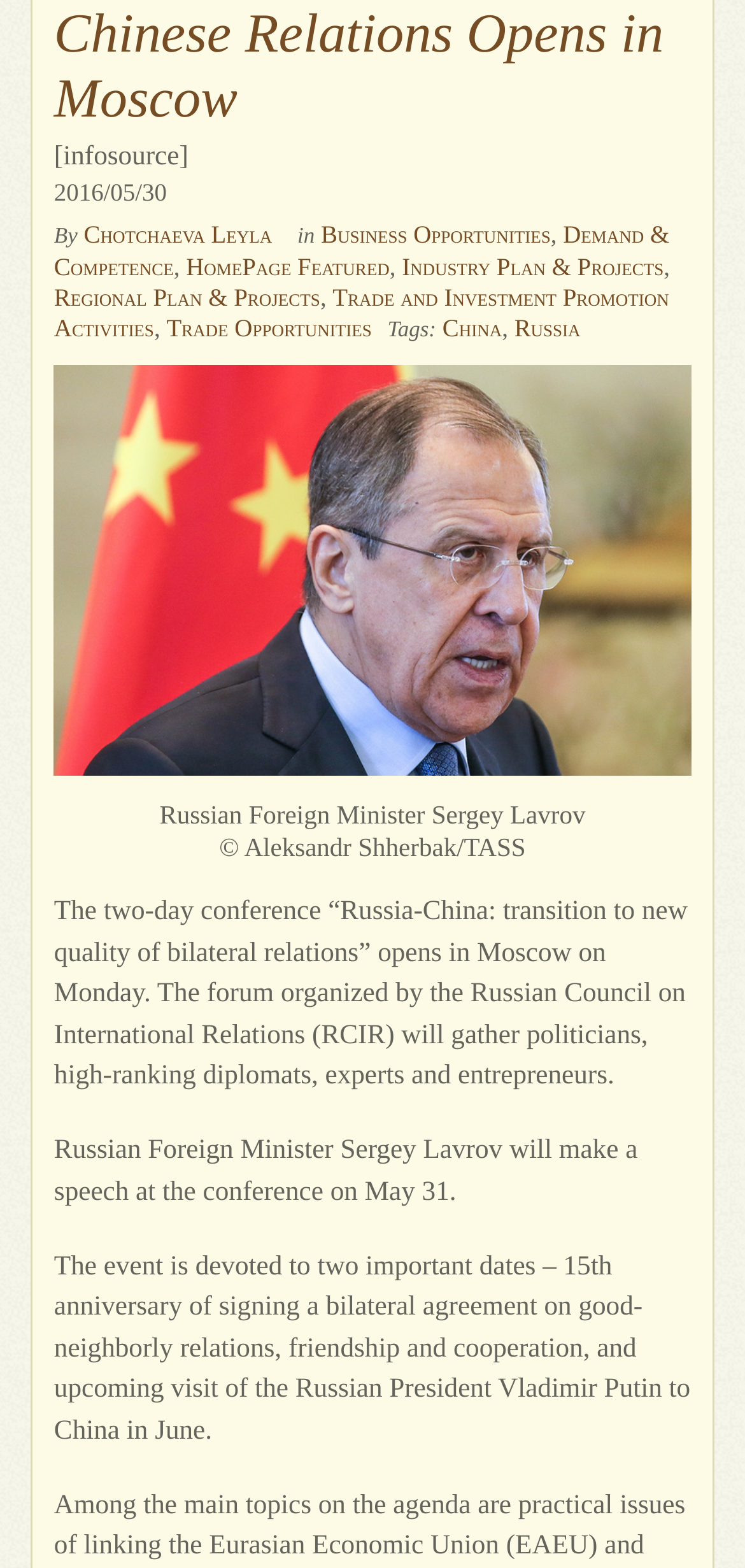Please provide the bounding box coordinates for the UI element as described: "Demand & Competence". The coordinates must be four floats between 0 and 1, represented as [left, top, right, bottom].

[0.073, 0.14, 0.898, 0.179]